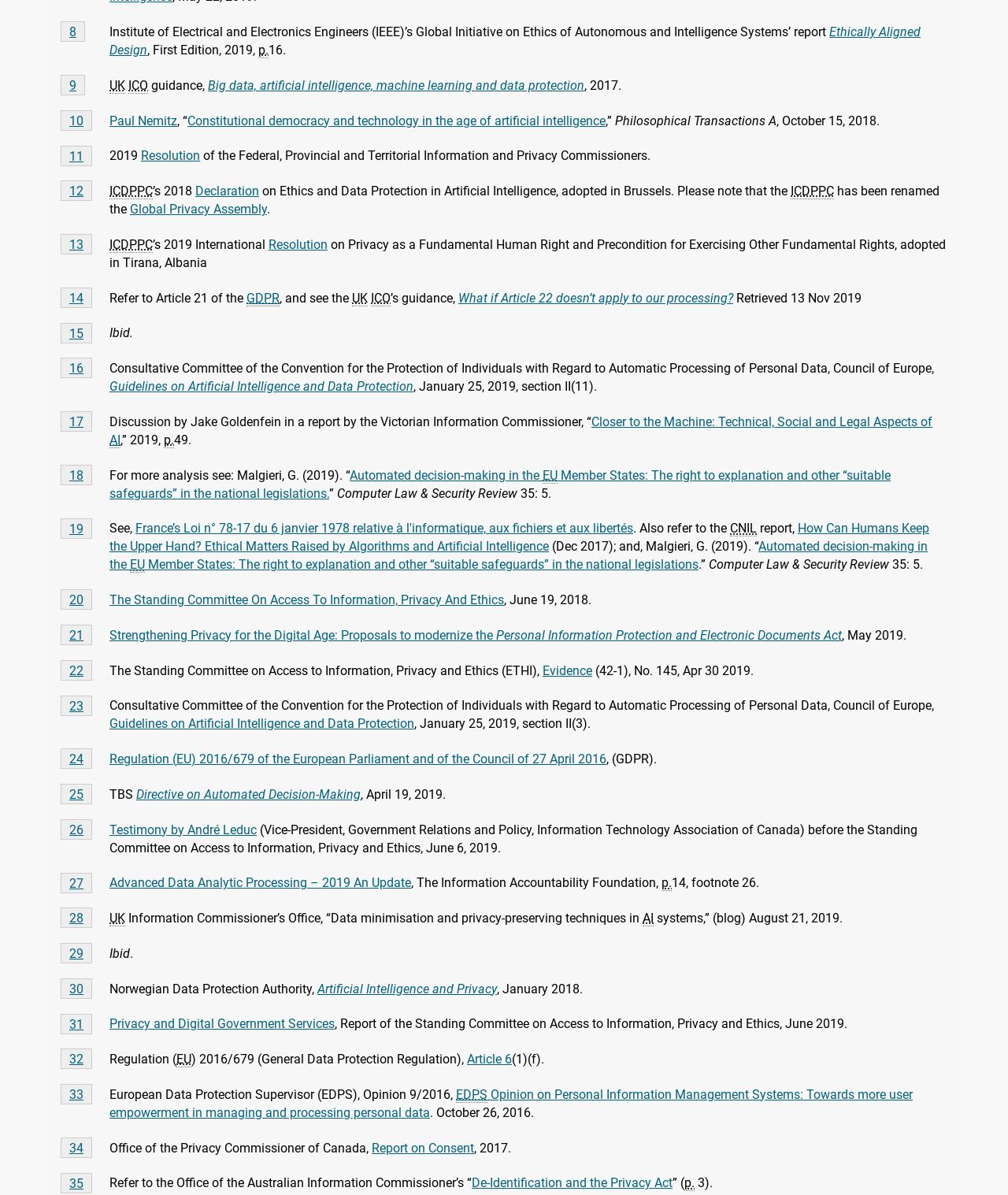Identify the bounding box coordinates of the region that should be clicked to execute the following instruction: "Click on 'Ethically Aligned Design'".

[0.109, 0.02, 0.913, 0.048]